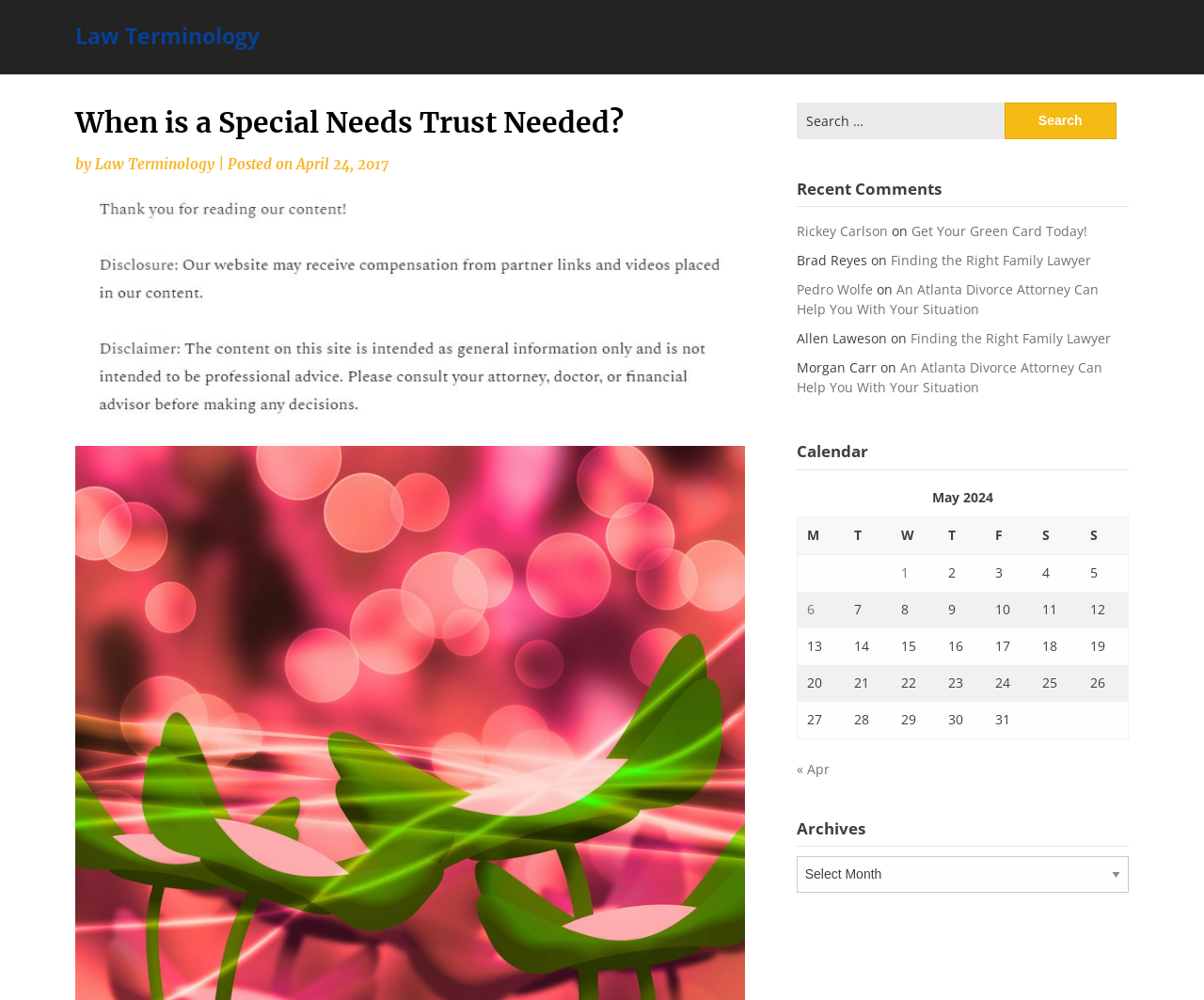Identify the bounding box coordinates of the region that should be clicked to execute the following instruction: "View recent comments".

[0.661, 0.177, 0.937, 0.207]